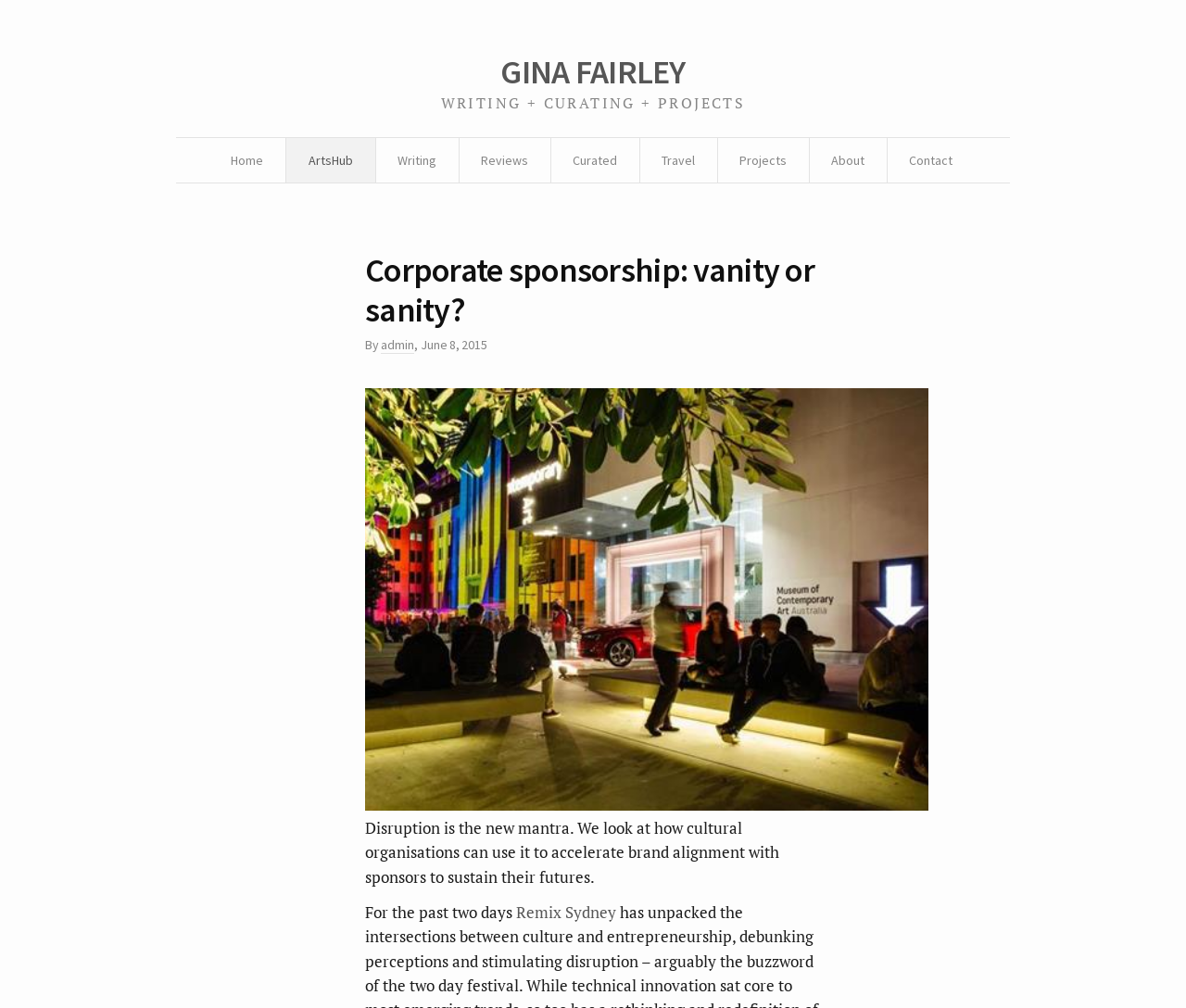Show the bounding box coordinates for the HTML element as described: "GINA FAIRLEY".

[0.422, 0.051, 0.578, 0.092]